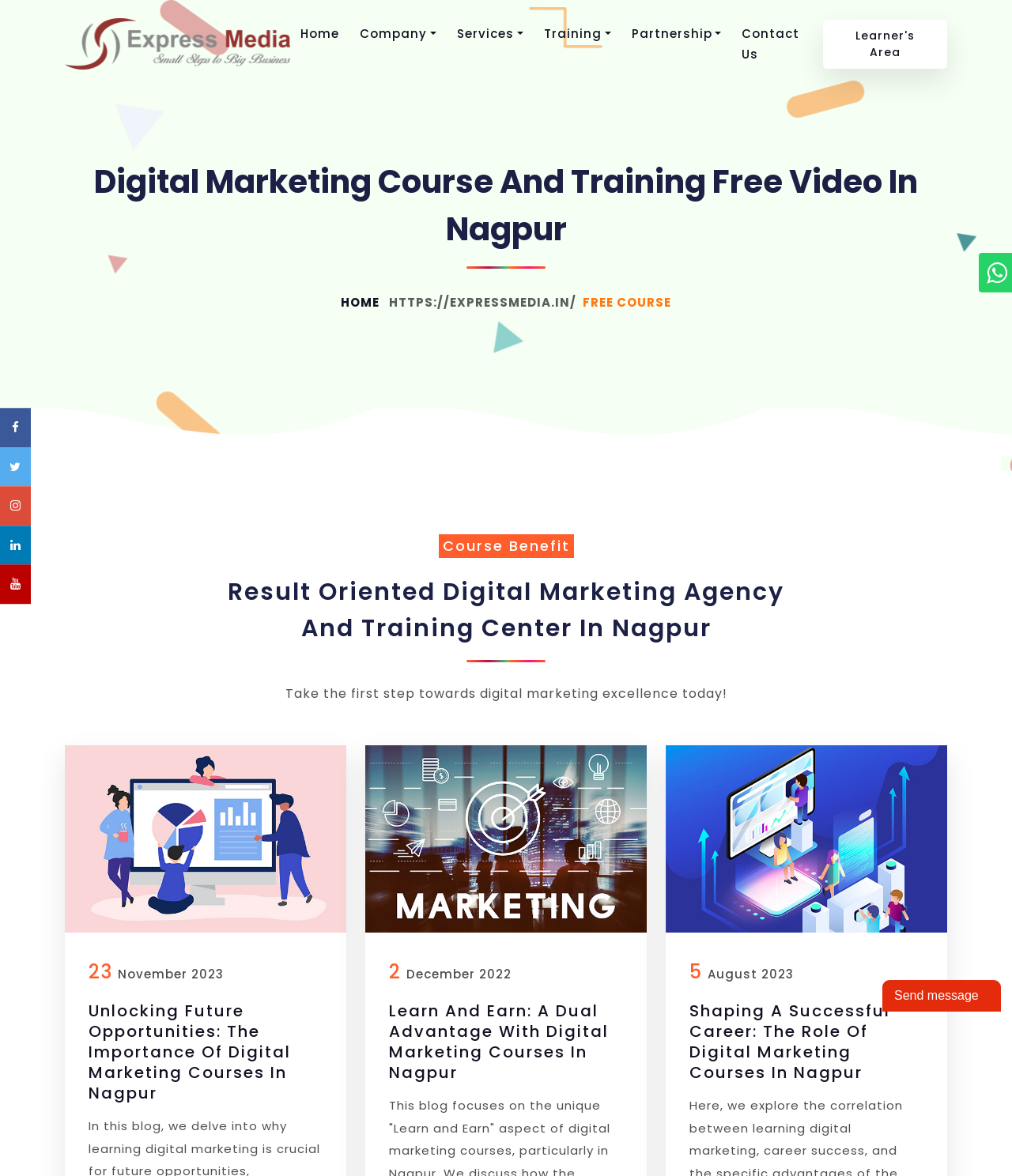Respond to the following question with a brief word or phrase:
What is the purpose of the 'Learner's Area' link?

Access learner resources